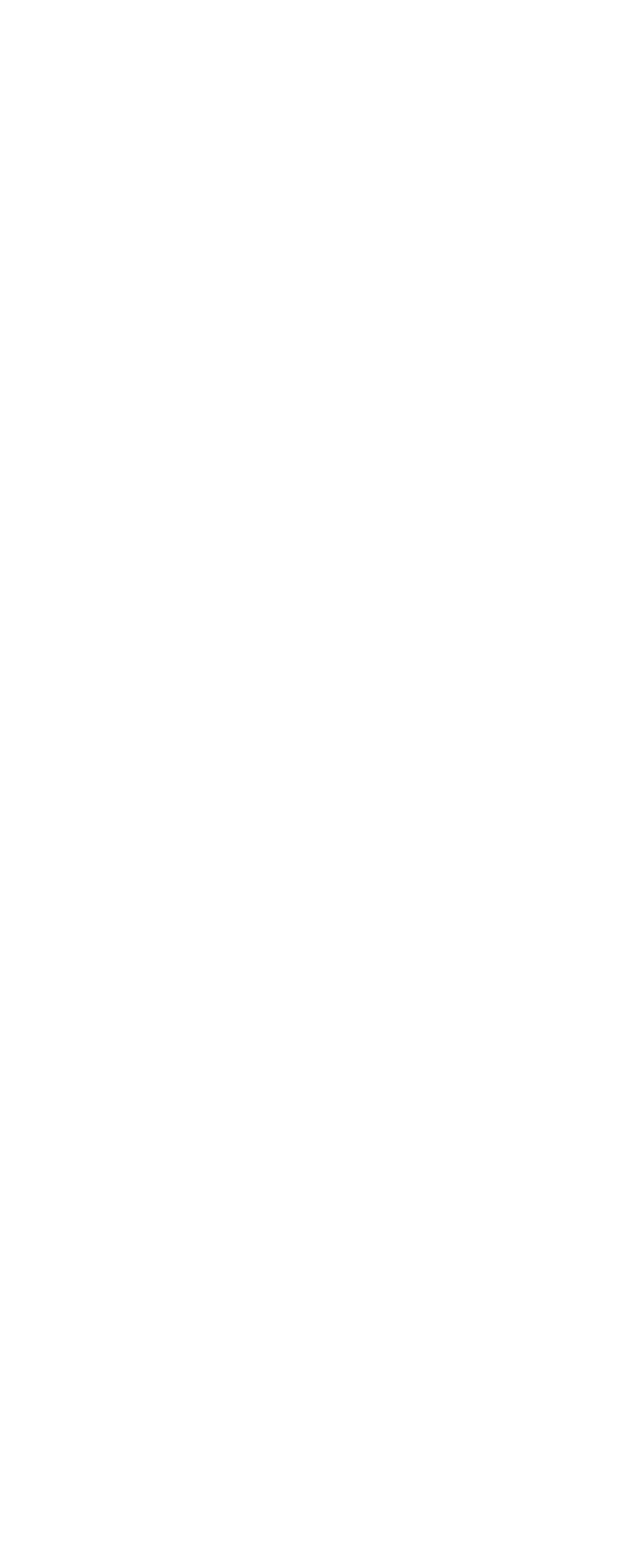What is the address of the office?
Please provide a comprehensive answer based on the visual information in the image.

I found the address by looking at the 'ADDRESS' section of the webpage, where it says '30491 Plymouth Road' and 'Livonia, MI 48150'.